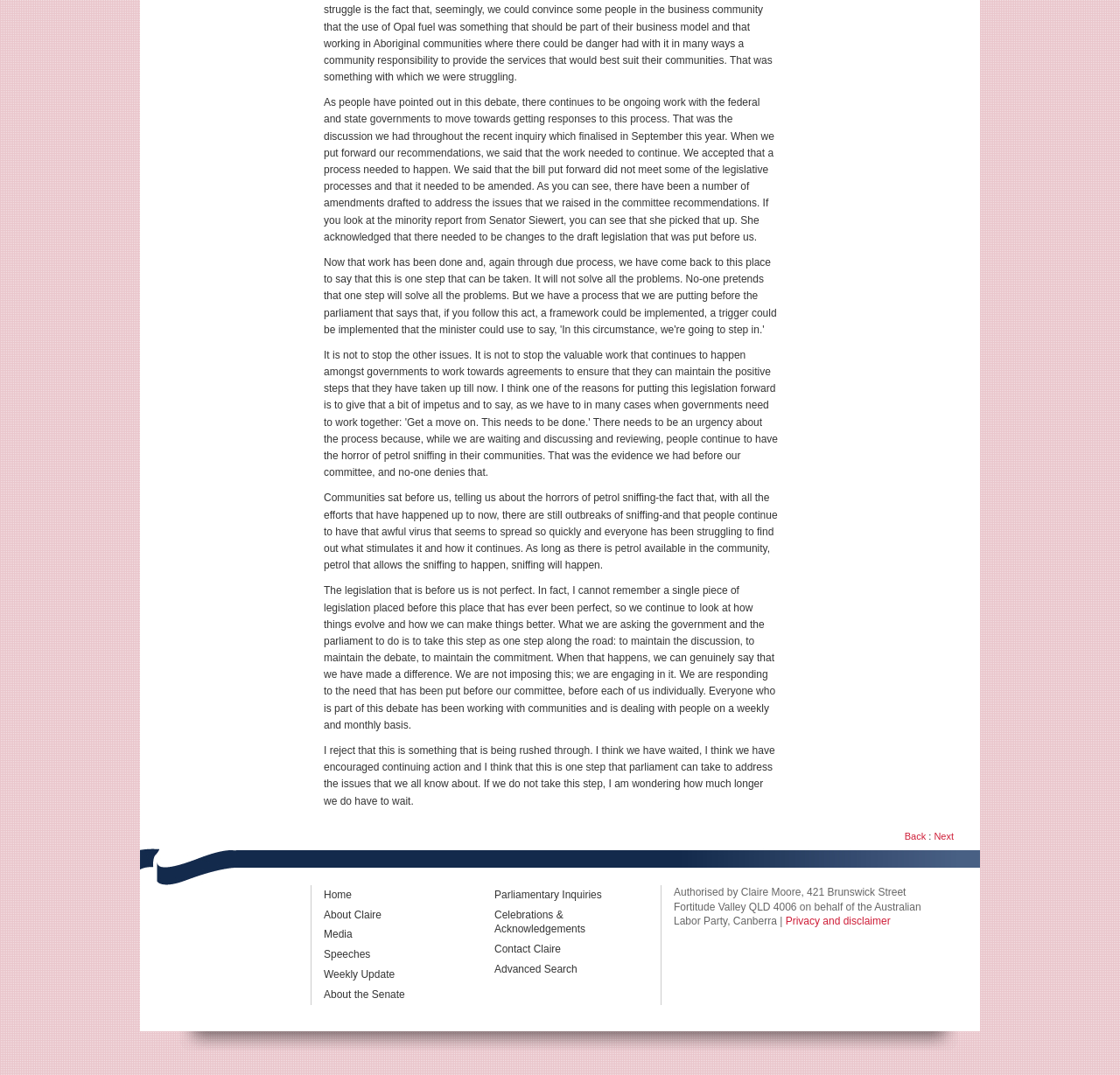Extract the bounding box coordinates for the described element: "Speeches". The coordinates should be represented as four float numbers between 0 and 1: [left, top, right, bottom].

[0.289, 0.879, 0.43, 0.897]